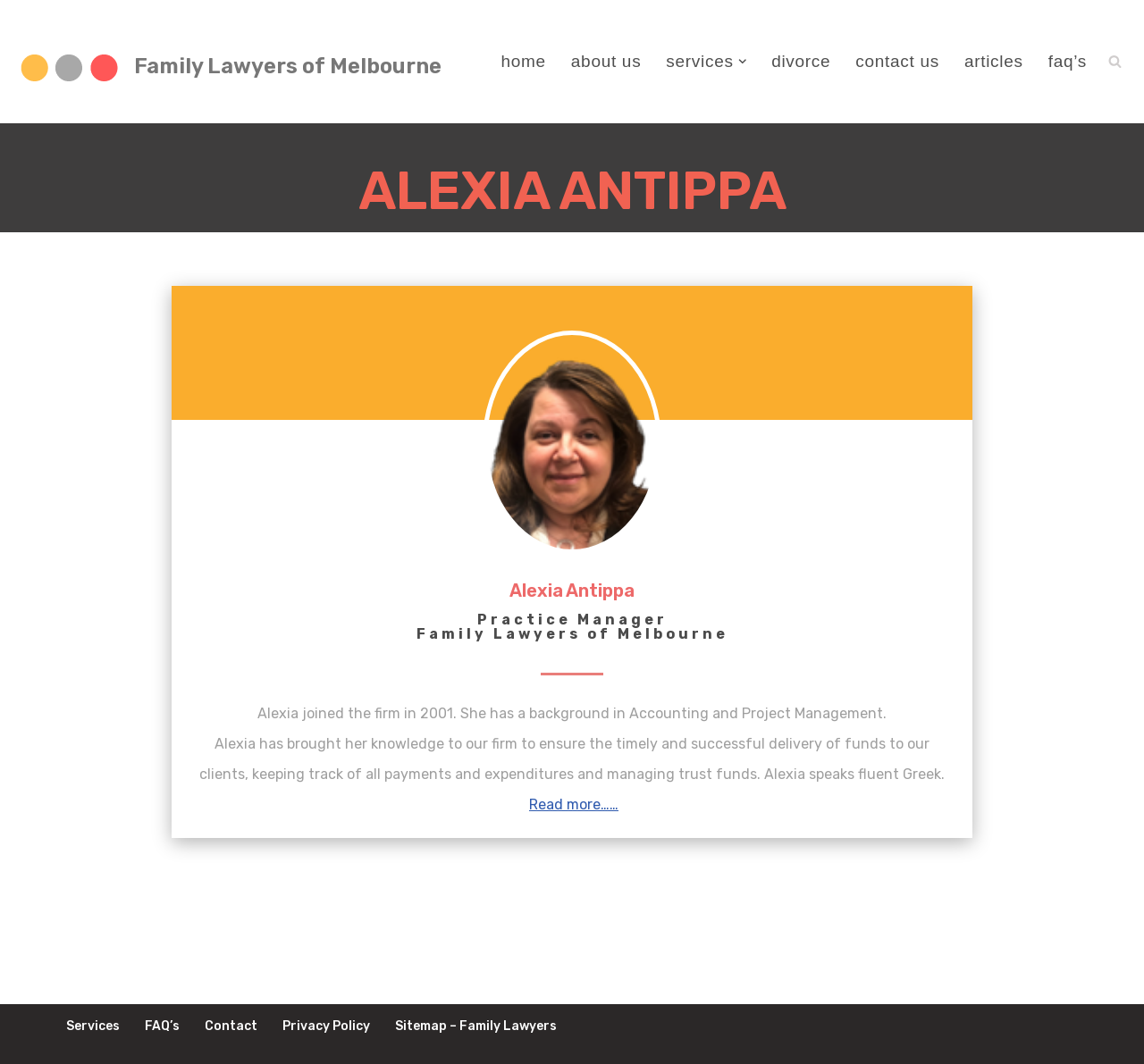For the element described, predict the bounding box coordinates as (top-left x, top-left y, bottom-right x, bottom-right y). All values should be between 0 and 1. Element description: FAQ’s

[0.127, 0.954, 0.157, 0.975]